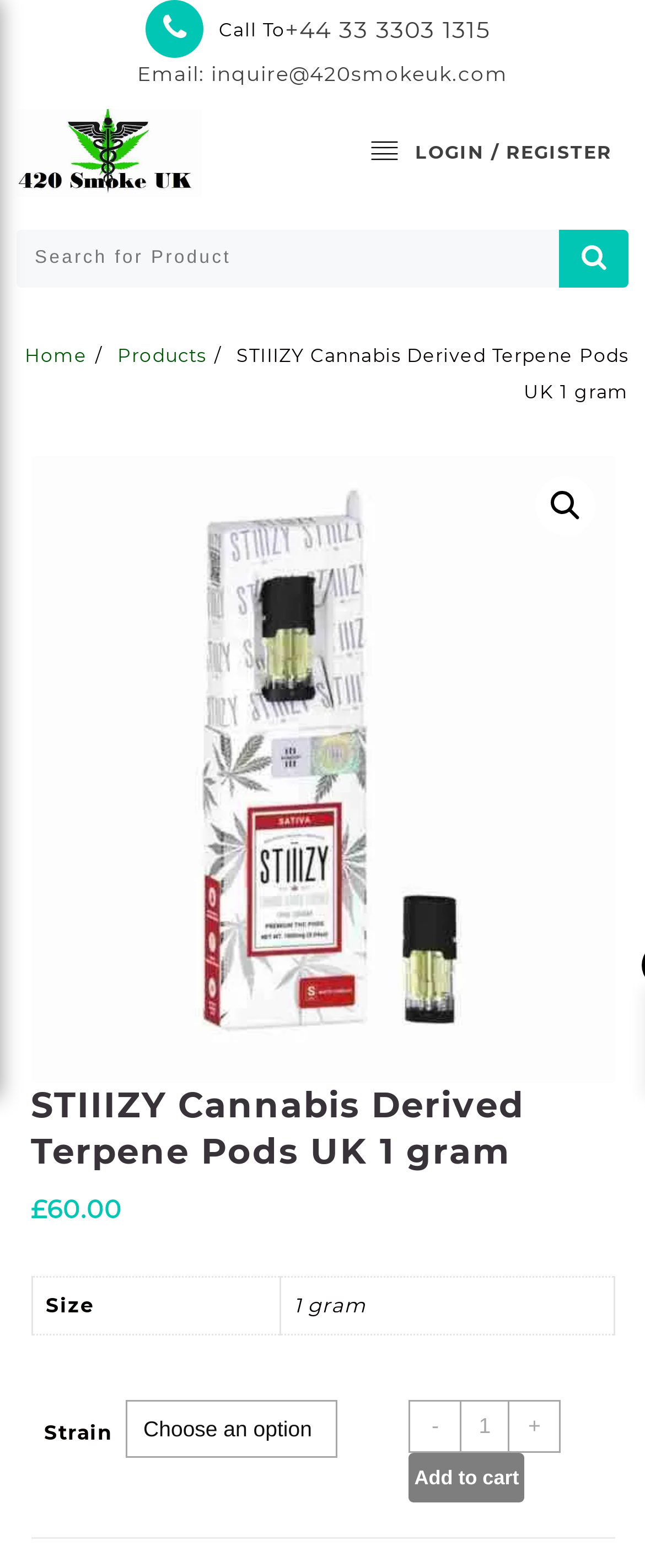Locate and extract the text of the main heading on the webpage.

STIIIZY Cannabis Derived Terpene Pods UK 1 gram